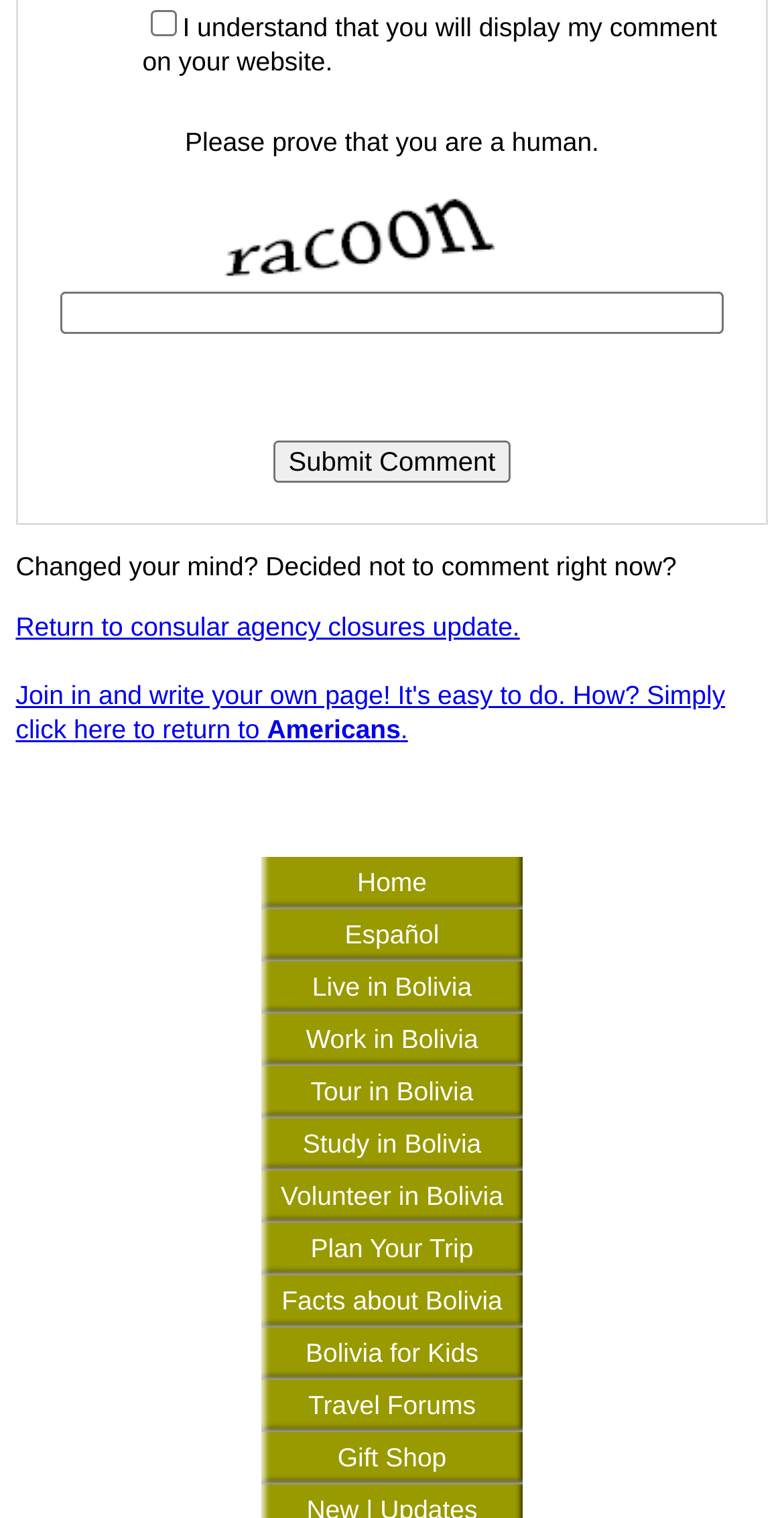Please identify the bounding box coordinates for the region that you need to click to follow this instruction: "Click the Home link.".

[0.333, 0.564, 0.667, 0.599]